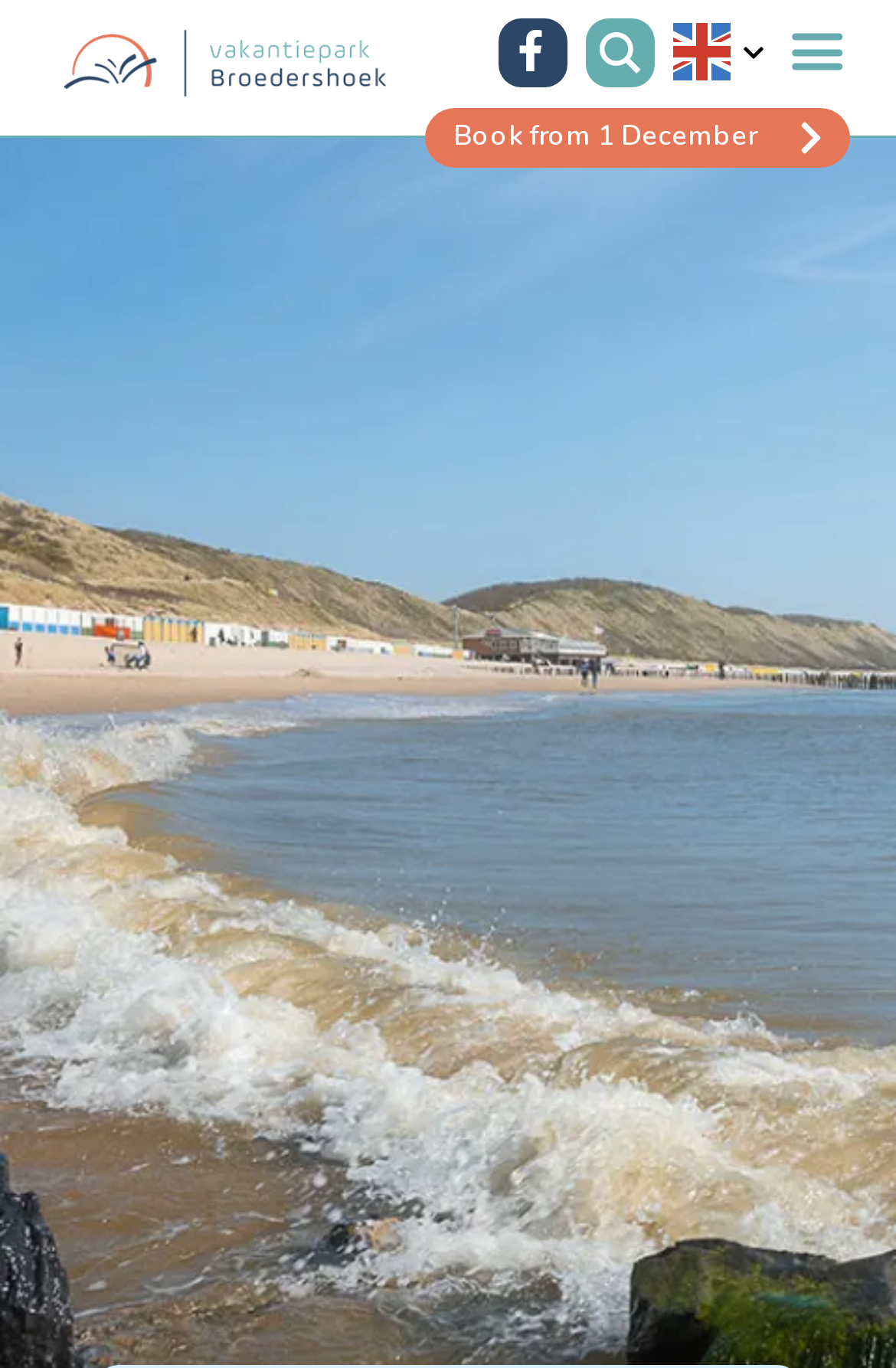What is the purpose of the link 'Book from 1 December'?
Refer to the image and answer the question using a single word or phrase.

To book a cottage